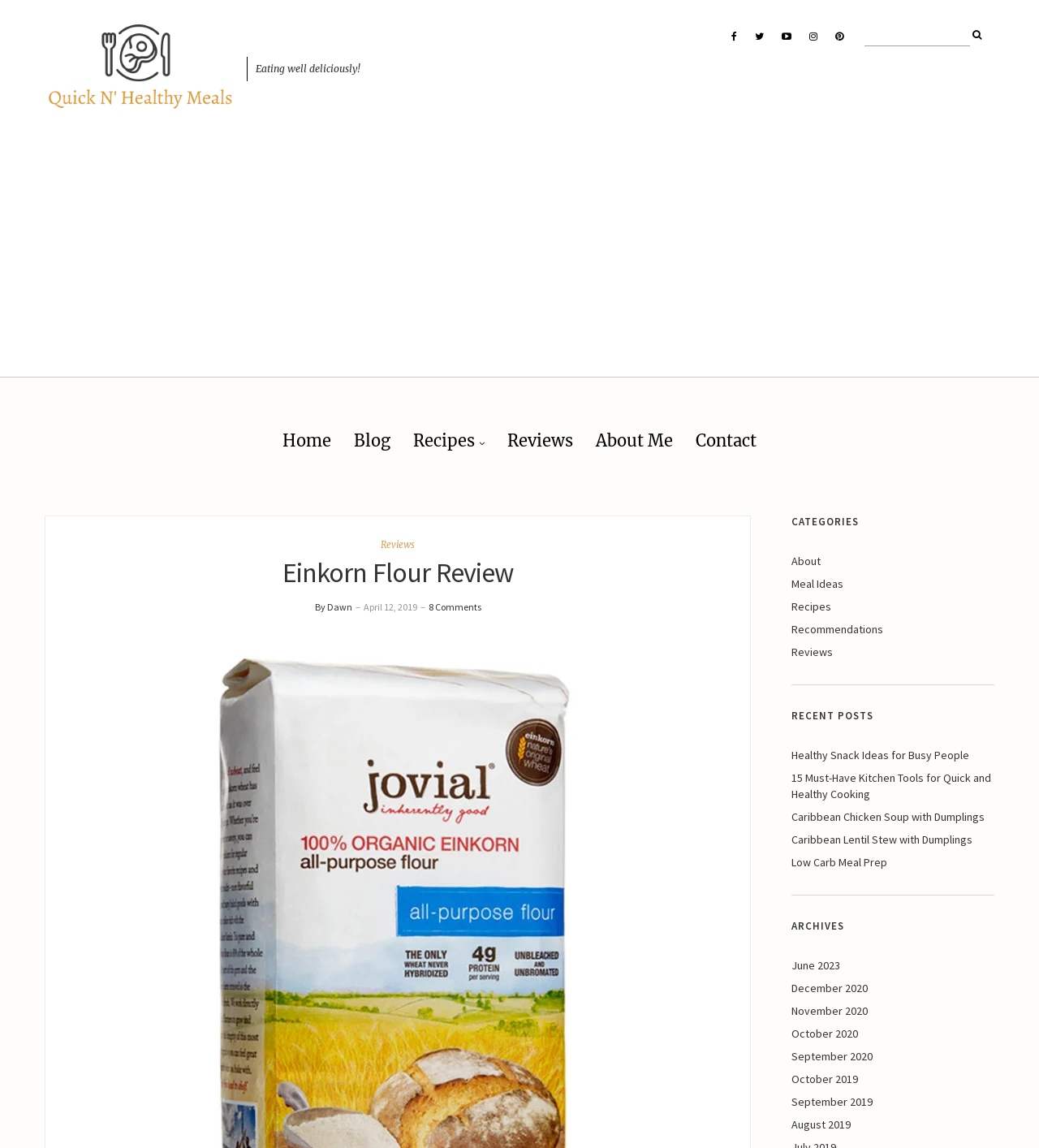Indicate the bounding box coordinates of the clickable region to achieve the following instruction: "visit reviews page."

[0.479, 0.363, 0.561, 0.405]